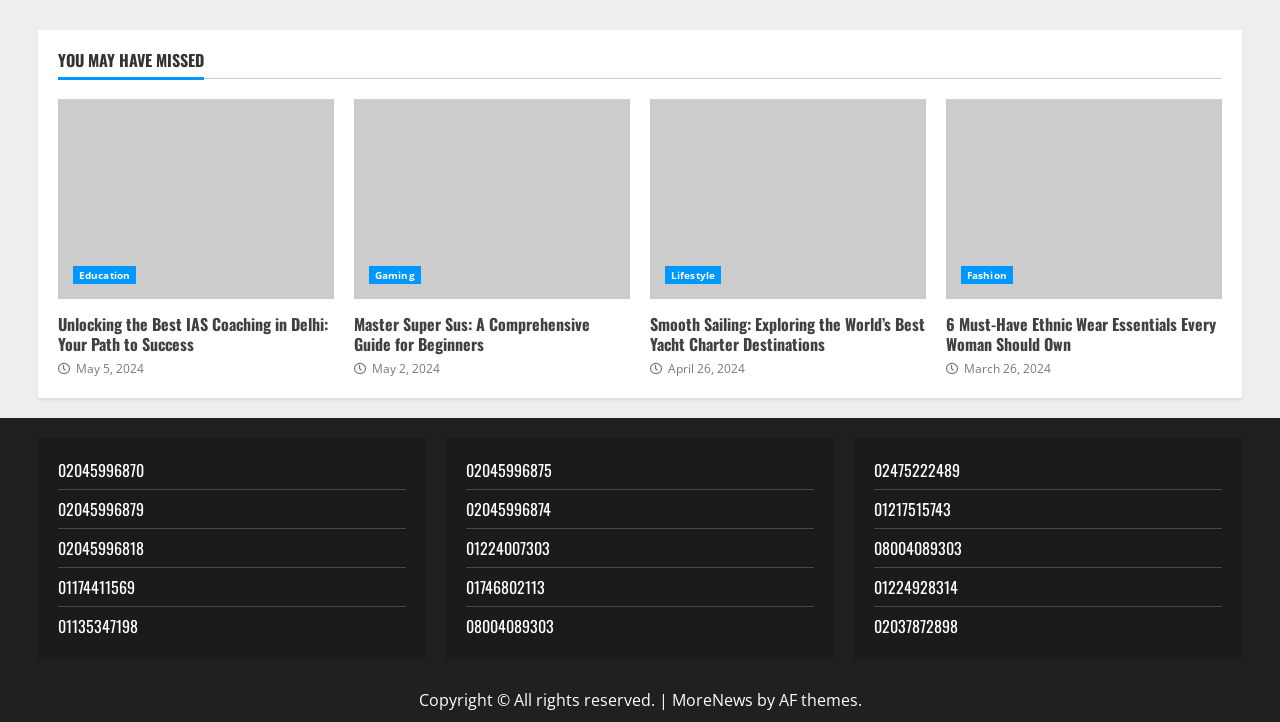Please predict the bounding box coordinates of the element's region where a click is necessary to complete the following instruction: "Discover ethnic wear essentials for women". The coordinates should be represented by four float numbers between 0 and 1, i.e., [left, top, right, bottom].

[0.739, 0.137, 0.955, 0.414]